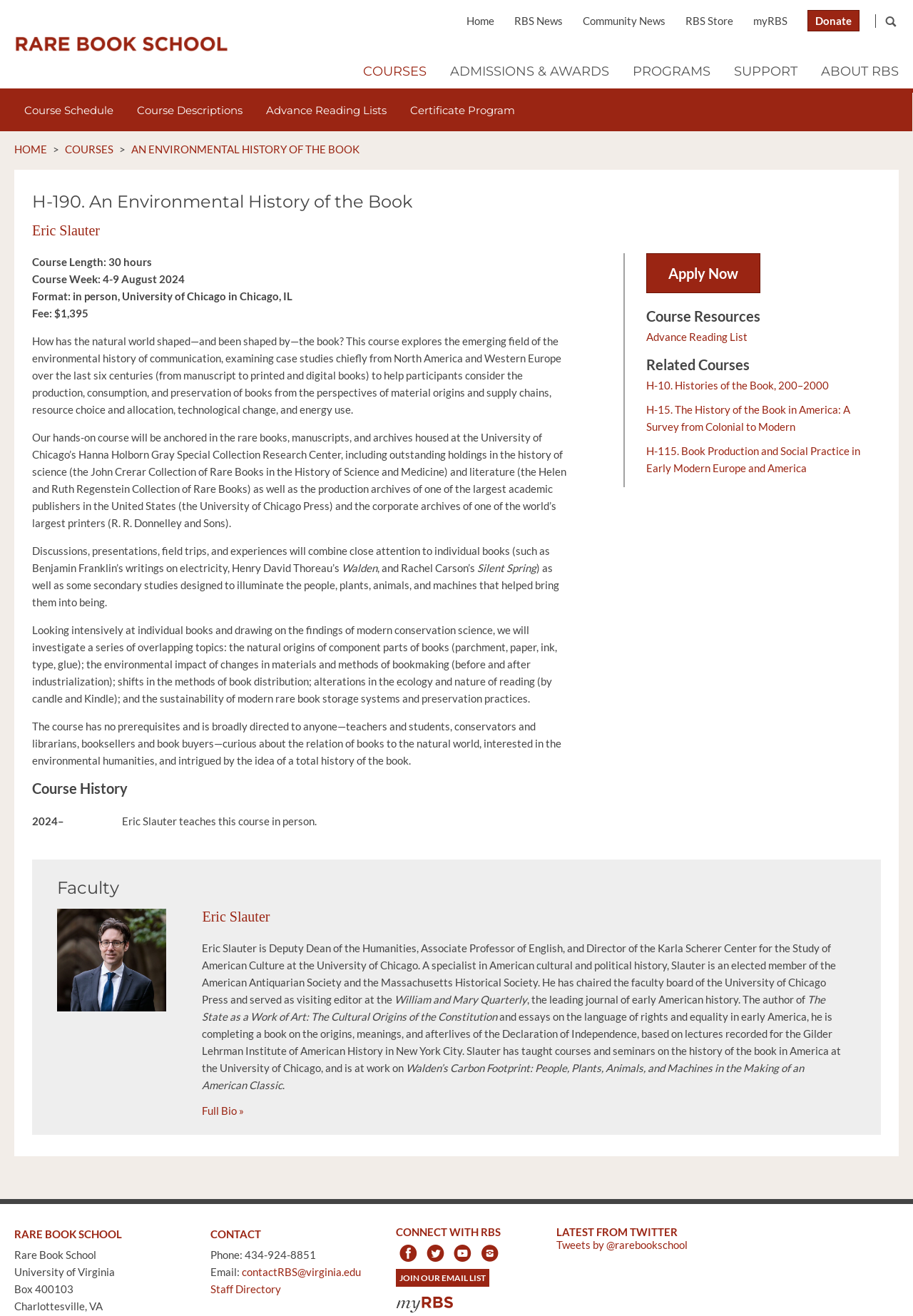Please answer the following question as detailed as possible based on the image: 
What is the fee for the course?

The course fee is mentioned in the course details section, which states 'Fee: $1,395'.